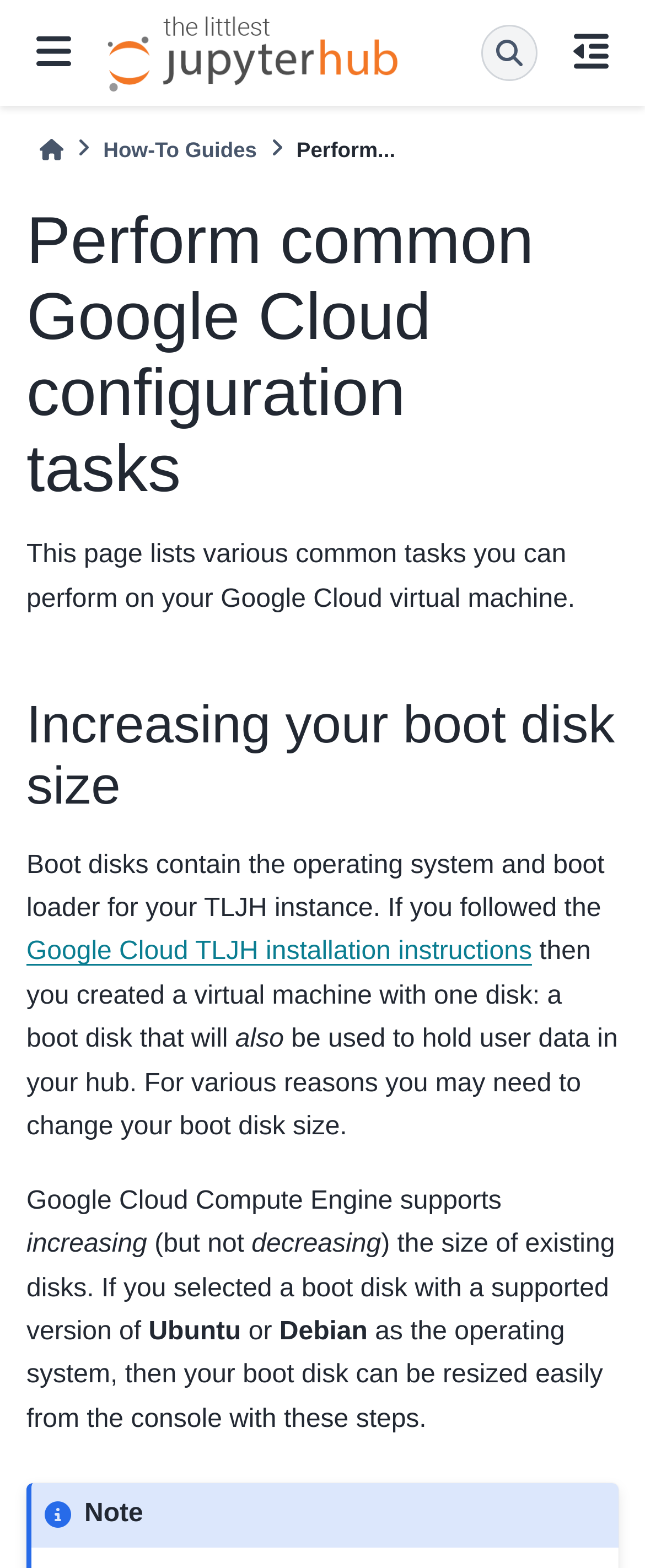Locate the heading on the webpage and return its text.

Perform common Google Cloud configuration tasks